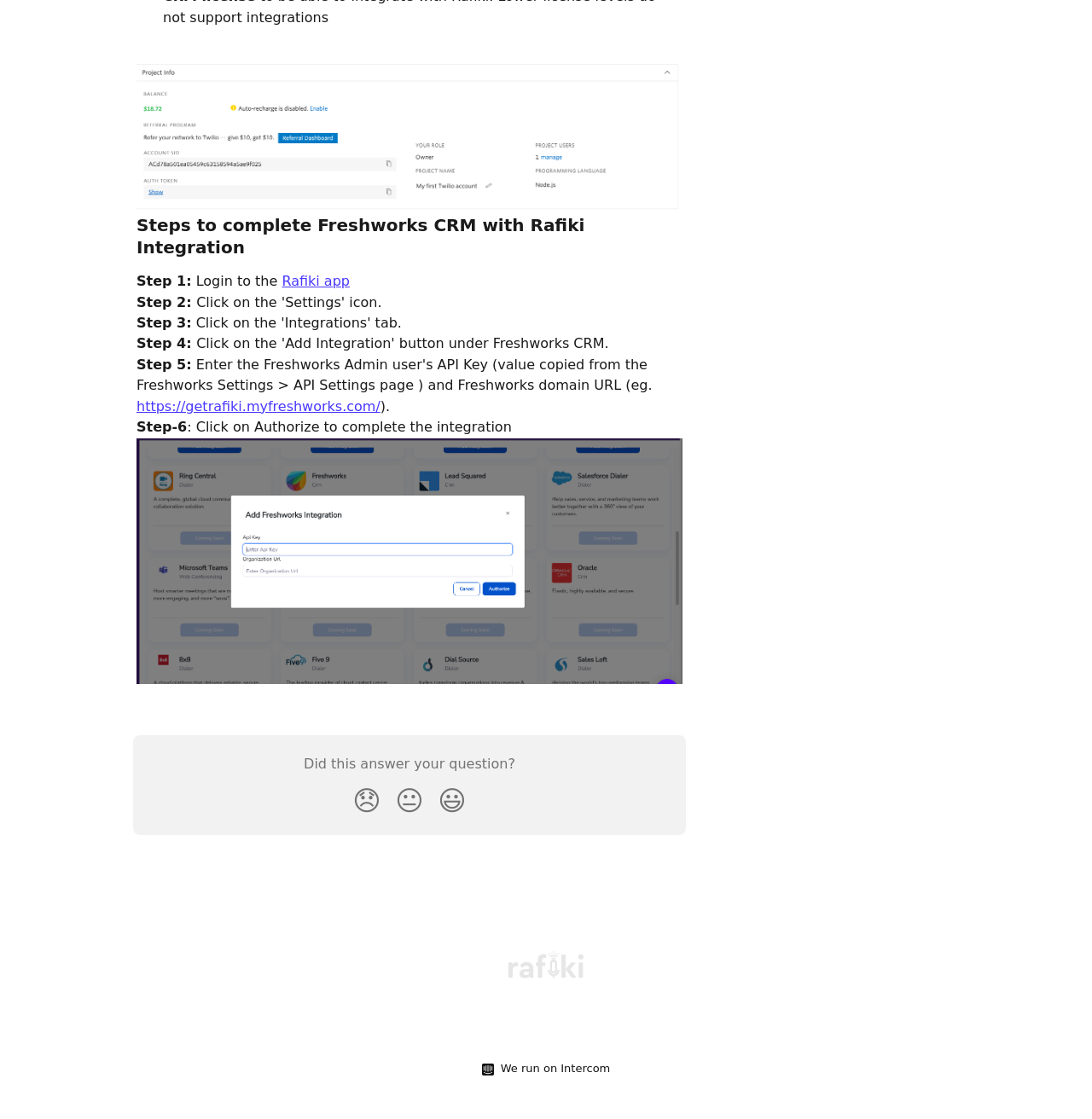How many steps are there to complete Freshworks CRM with Rafiki Integration?
Can you provide a detailed and comprehensive answer to the question?

I counted the steps listed on the webpage, starting from 'Step 1: Login to the Rafiki app' to 'Step 6: Click on Authorize to complete the integration', and found that there are 6 steps in total.